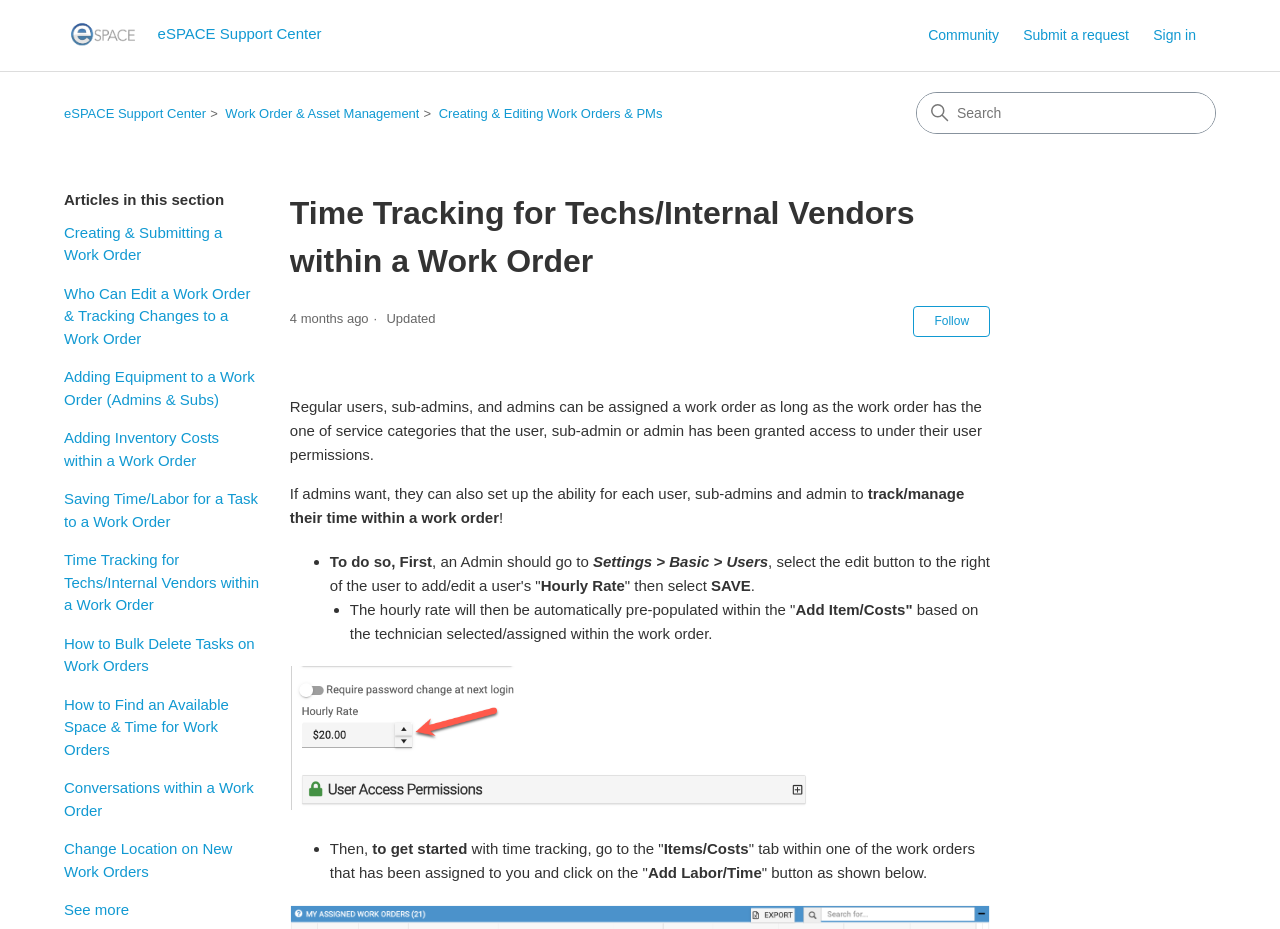Please provide a comprehensive response to the question below by analyzing the image: 
Where can an admin set up hourly rates for users?

According to the article, an admin can set up hourly rates for users by going to 'Settings > Basic > Users', selecting the edit button to the right of the user, and adding or editing the user's hourly rate.